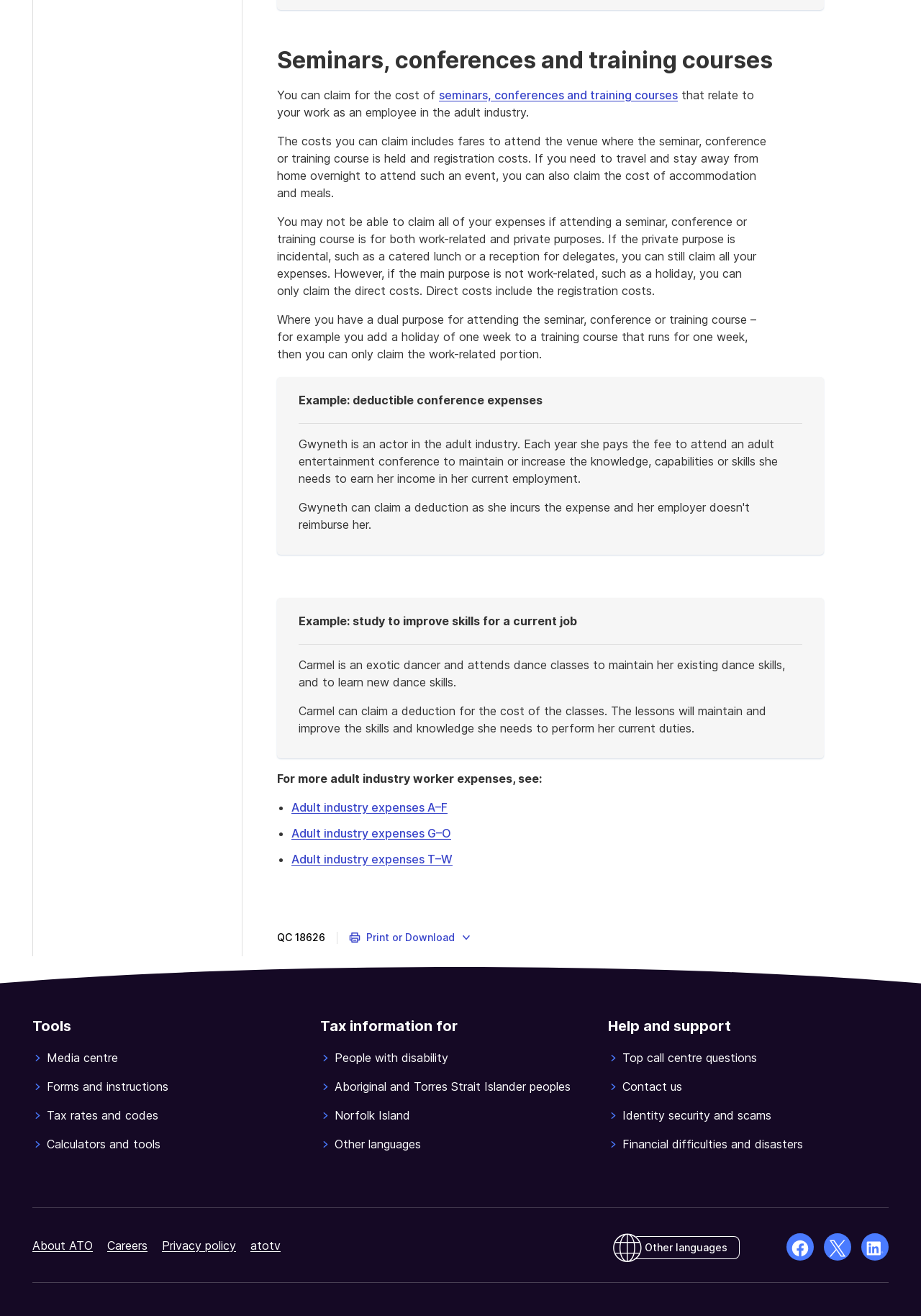What is the purpose of the 'Print or Download' button?
Look at the screenshot and provide an in-depth answer.

The 'Print or Download' button is located at the bottom of the webpage and allows users to choose from print or PDF download options, suggesting that it is intended to provide users with a way to access the content of the webpage in a physical or downloadable format.